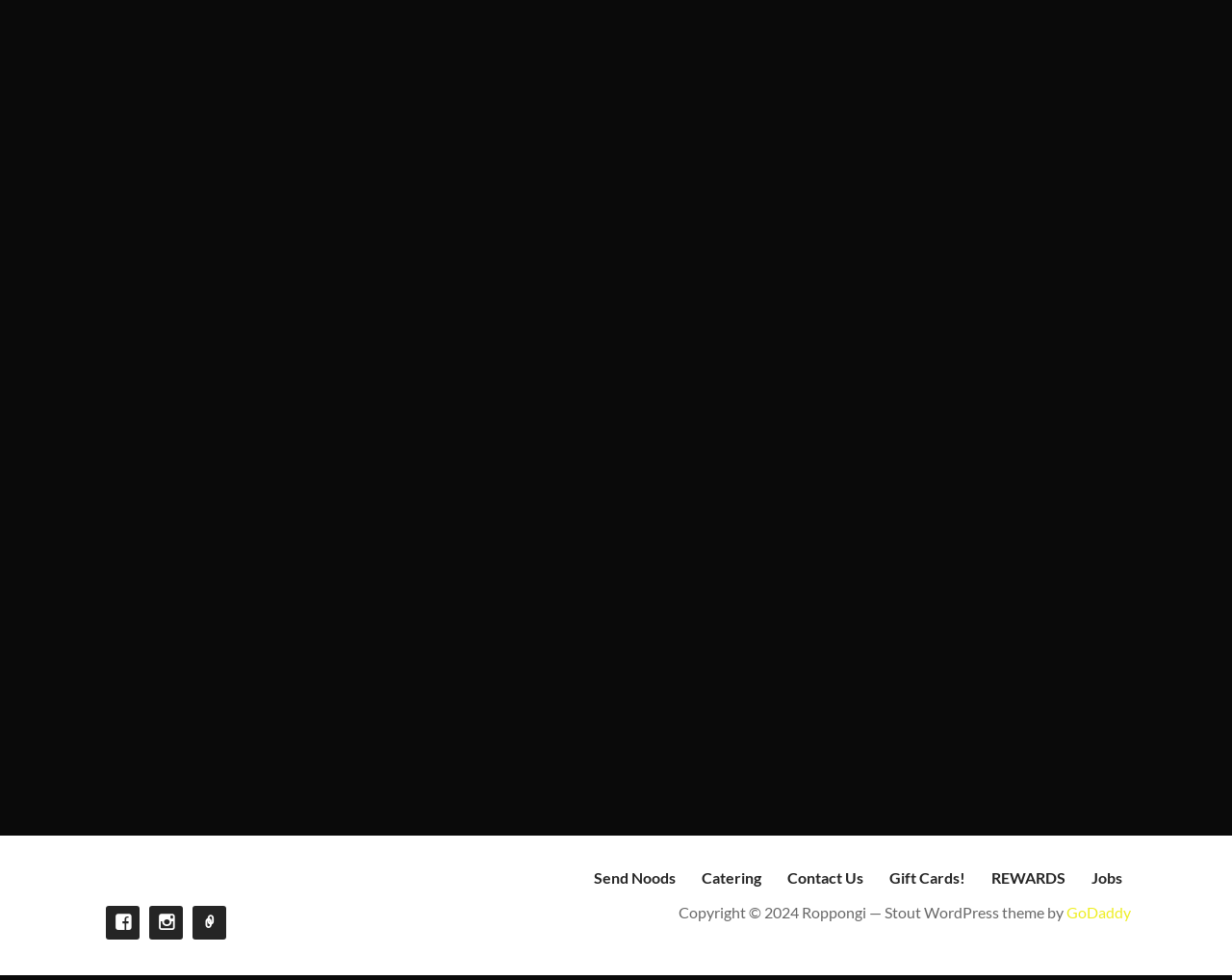Using the element description provided, determine the bounding box coordinates in the format (top-left x, top-left y, bottom-right x, bottom-right y). Ensure that all values are floating point numbers between 0 and 1. Element description: Send Noods

[0.482, 0.886, 0.548, 0.904]